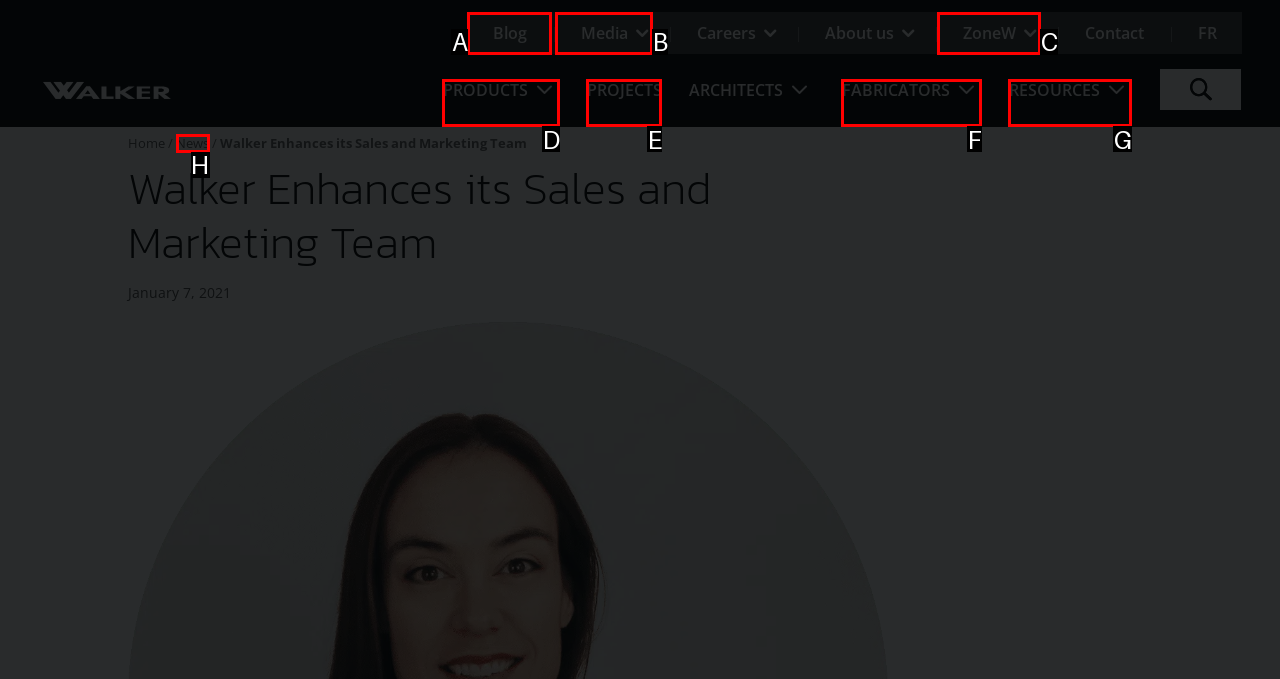From the given choices, indicate the option that best matches: Fabricators
State the letter of the chosen option directly.

F